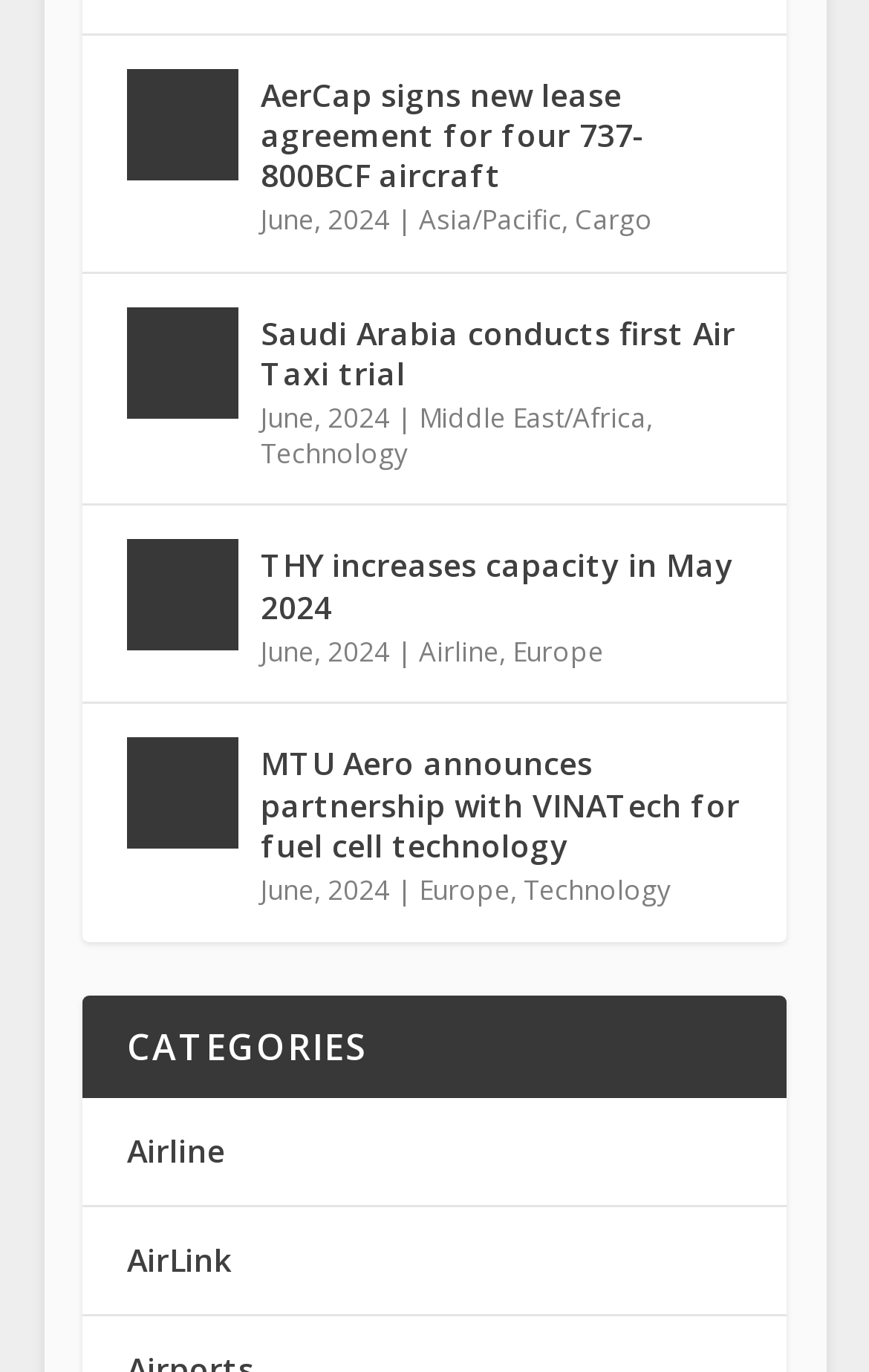Identify the bounding box coordinates of the area that should be clicked in order to complete the given instruction: "Learn about THY increases capacity in May 2024". The bounding box coordinates should be four float numbers between 0 and 1, i.e., [left, top, right, bottom].

[0.146, 0.394, 0.274, 0.475]